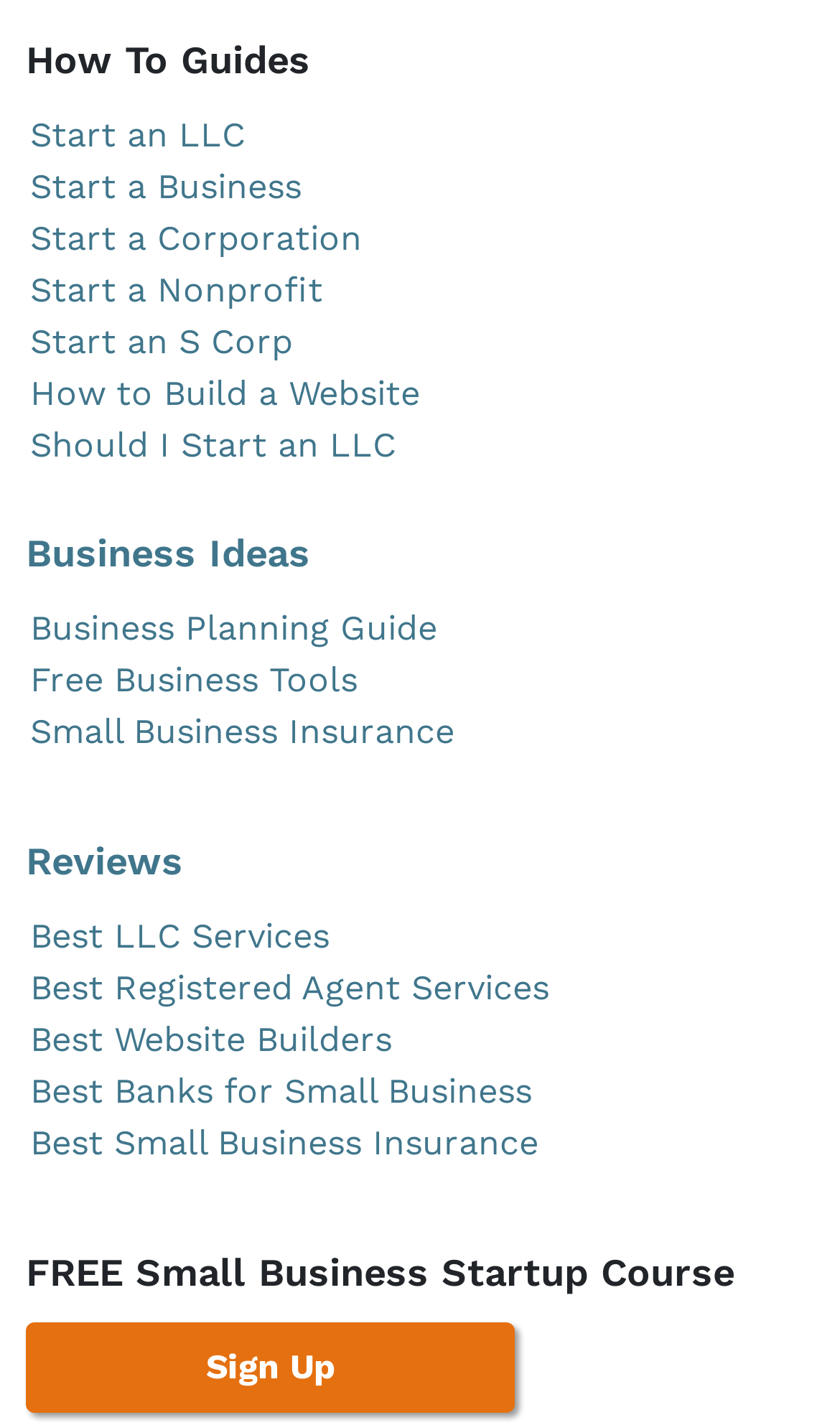Is there a free course available on the webpage?
Make sure to answer the question with a detailed and comprehensive explanation.

There is a static text 'FREE Small Business Startup Course' on the webpage, which suggests that a free course is available.